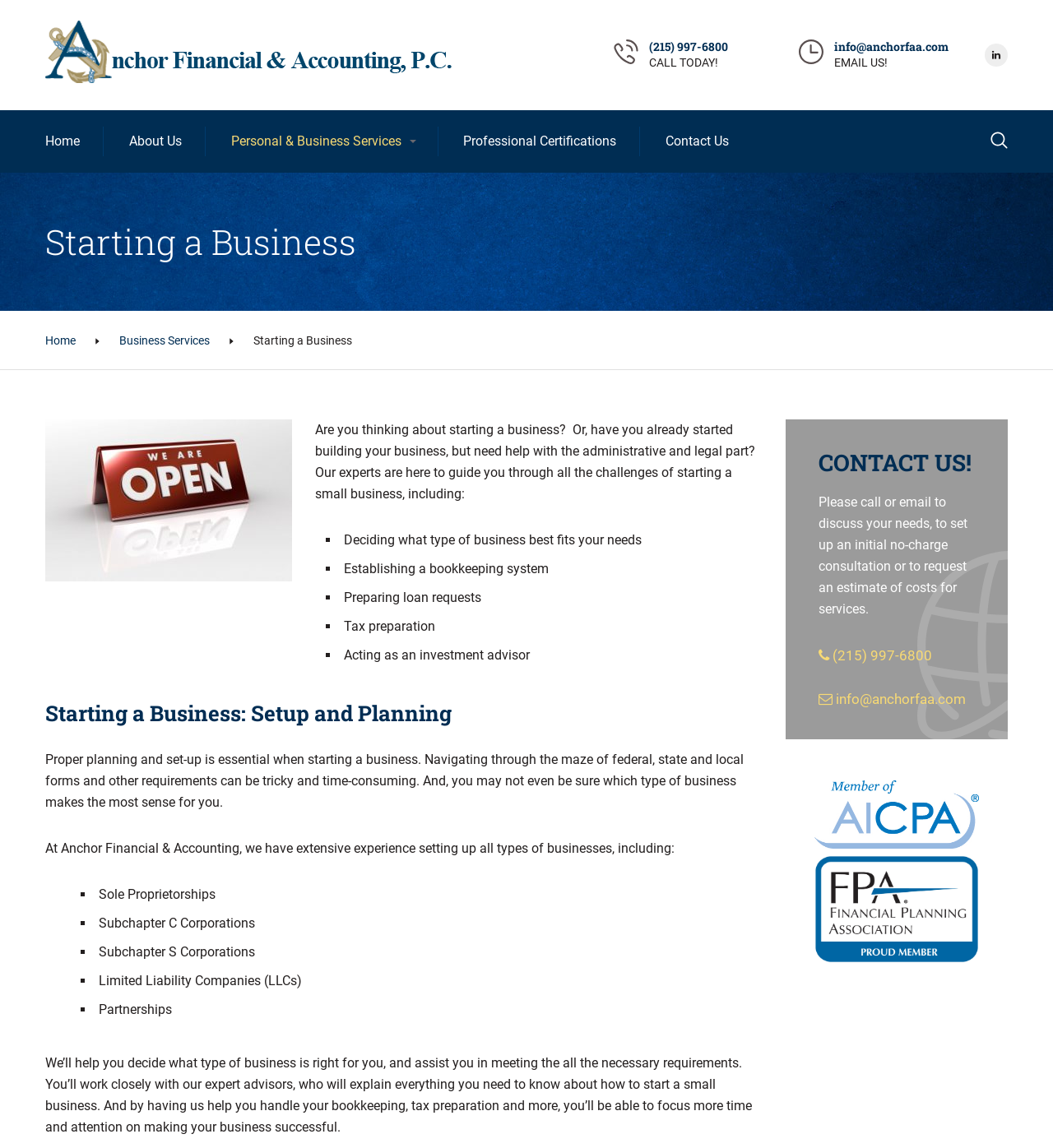Locate the bounding box coordinates of the clickable area needed to fulfill the instruction: "Read more about Appropriations 101".

None